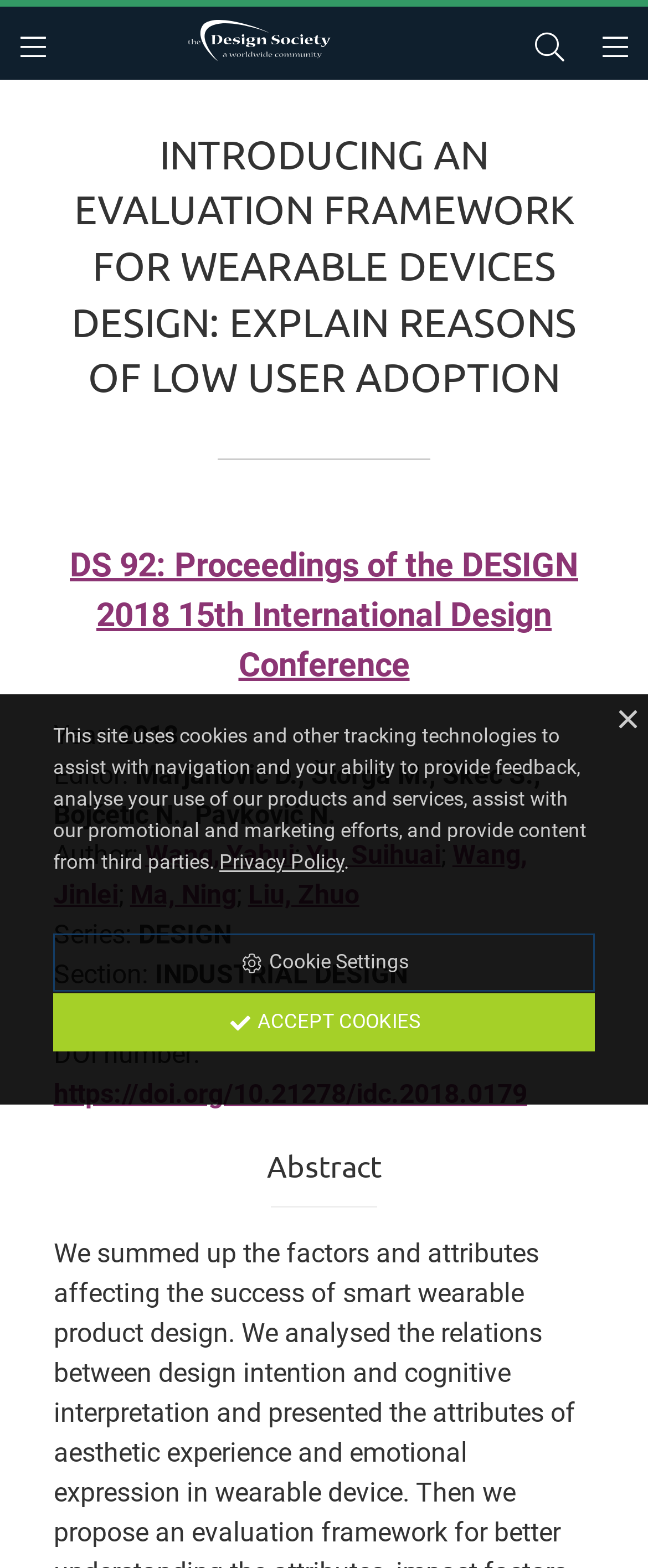What is the series of the article?
Please give a detailed and elaborate answer to the question.

I found the series of the article by looking at the static text element with the text 'DESIGN' which is a child element of the root element.